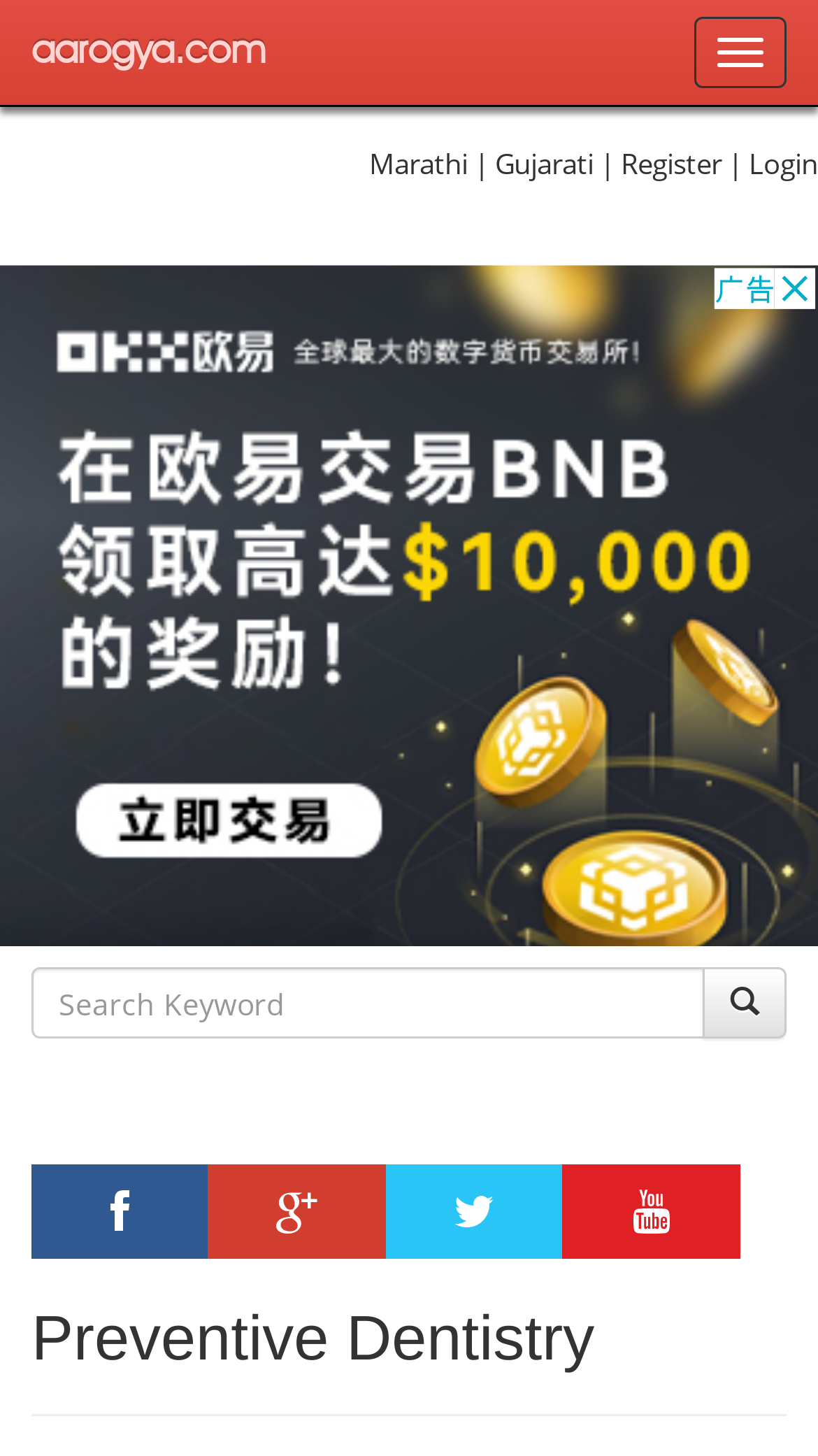Can you determine the bounding box coordinates of the area that needs to be clicked to fulfill the following instruction: "Toggle navigation"?

[0.849, 0.012, 0.962, 0.061]